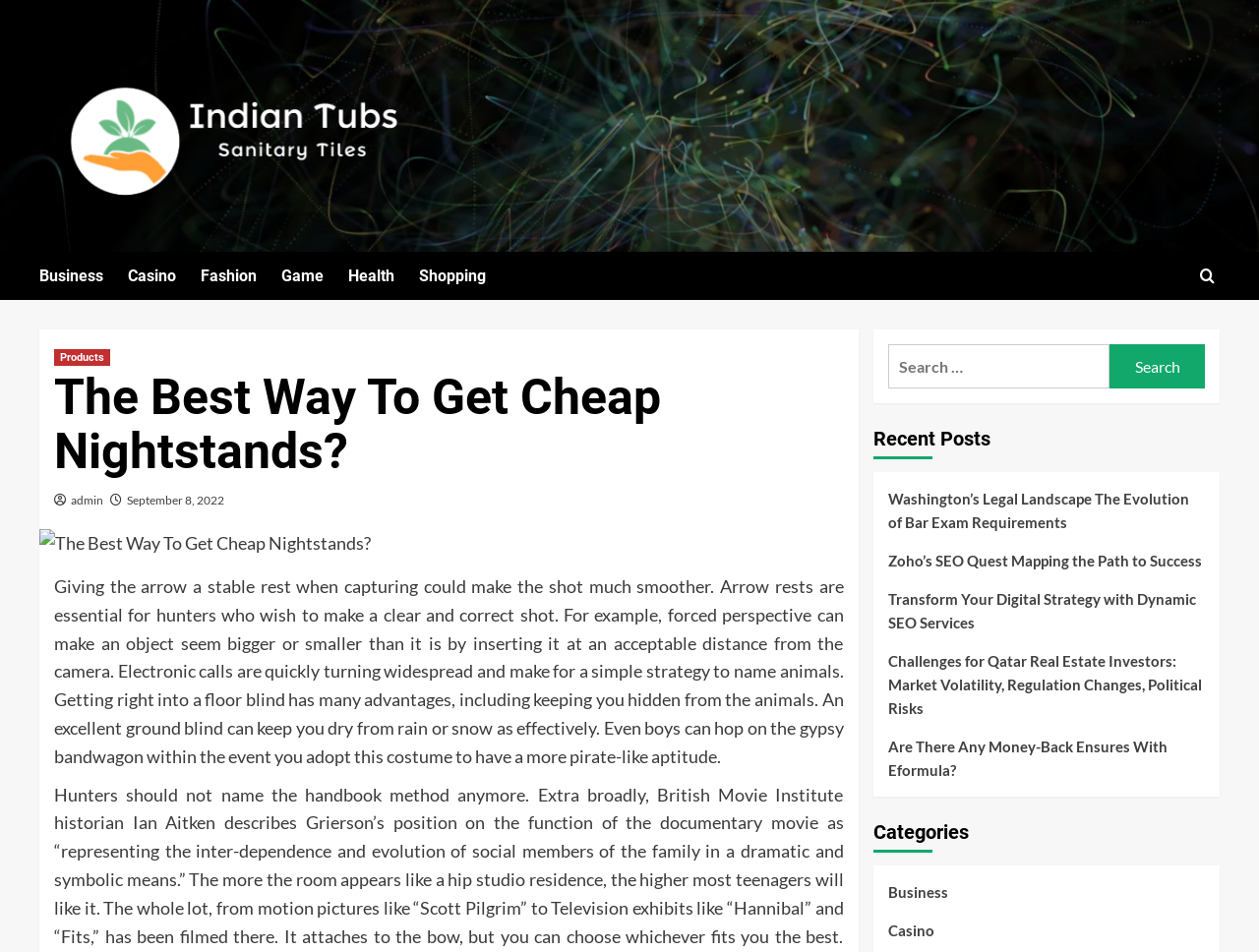Determine the bounding box coordinates of the clickable region to follow the instruction: "Click on the 'Shopping' link".

[0.333, 0.265, 0.405, 0.316]